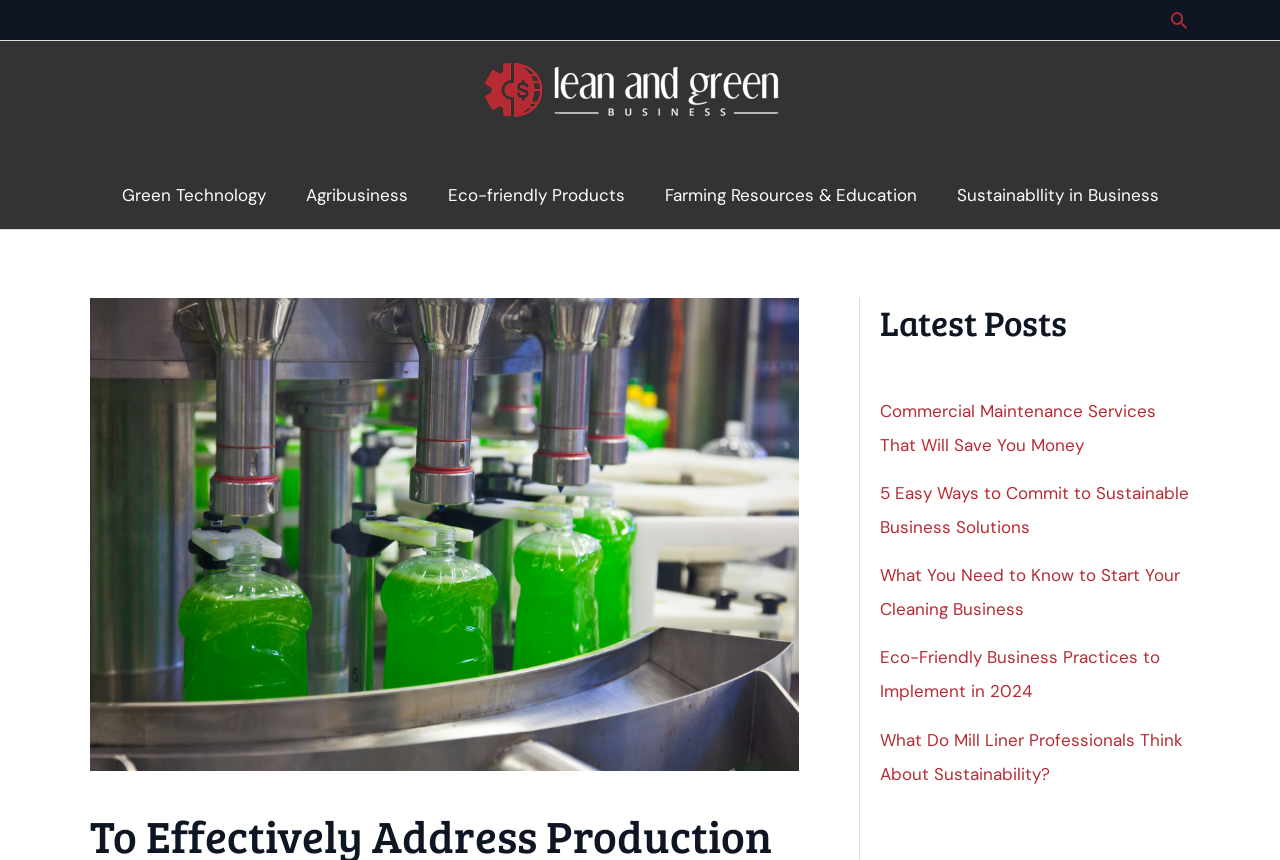Could you locate the bounding box coordinates for the section that should be clicked to accomplish this task: "Search for something".

[0.912, 0.01, 0.93, 0.036]